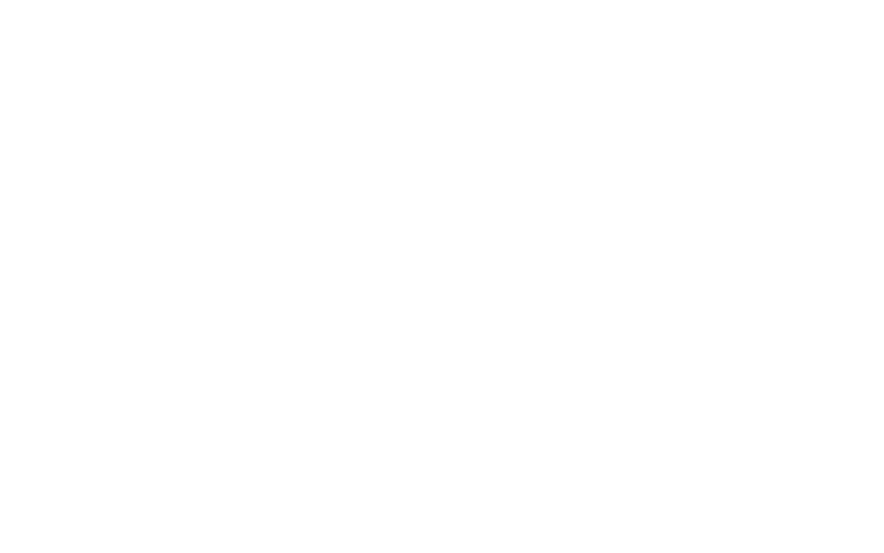Answer with a single word or phrase: 
What is the atmosphere of the scene?

Serene